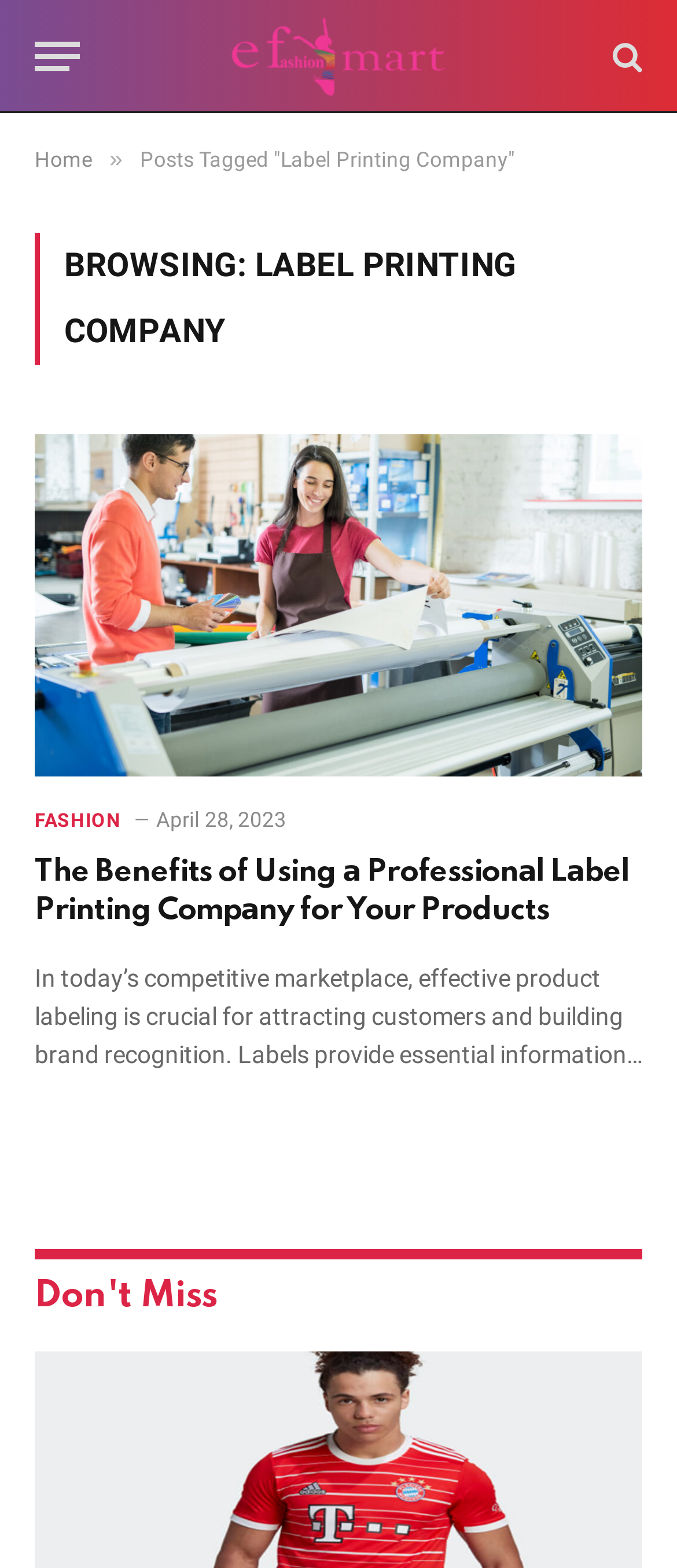Respond with a single word or phrase to the following question: What is the title of the article?

The Benefits of Using a Professional Label Printing Company for Your Products